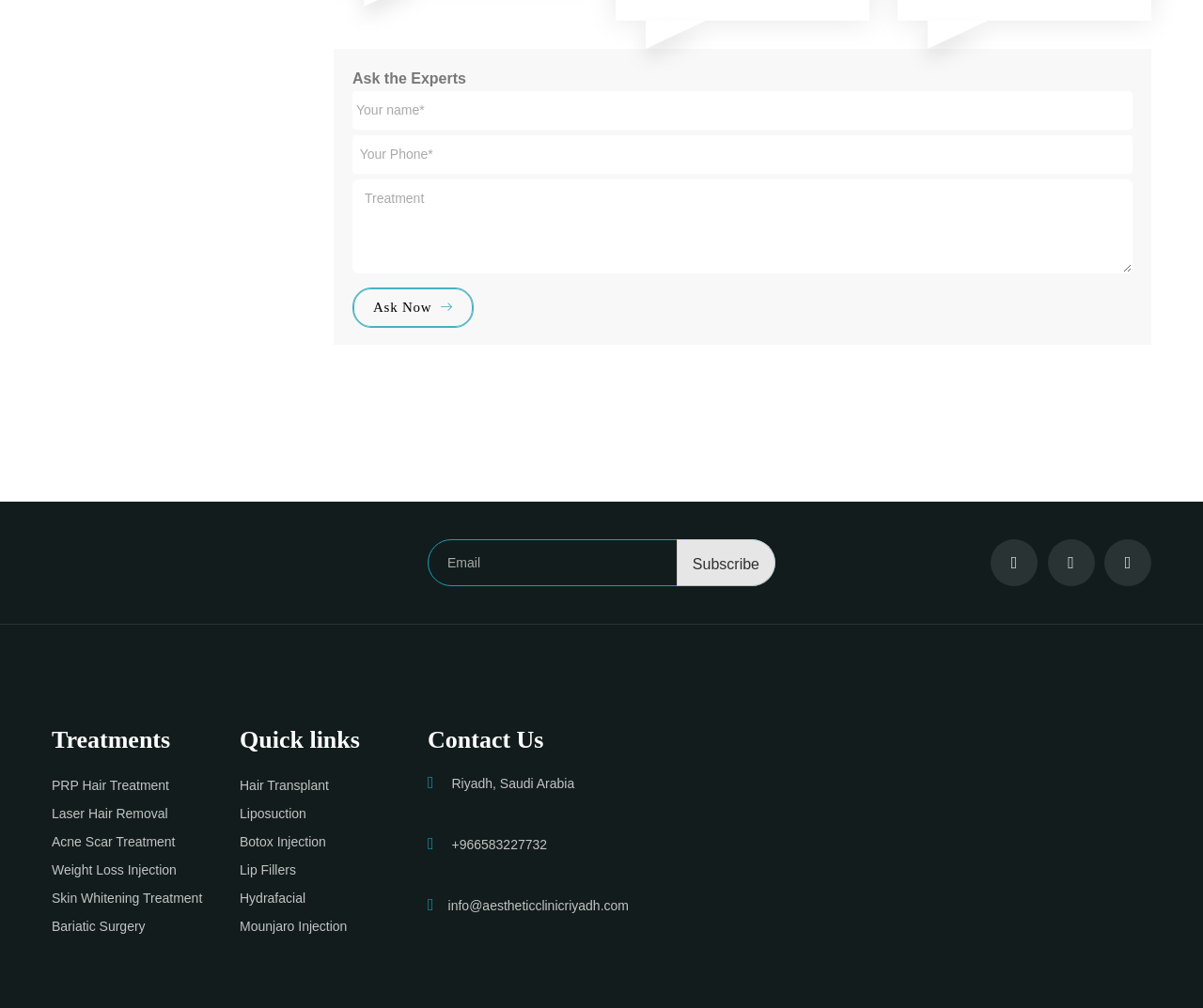Extract the bounding box for the UI element that matches this description: "Skin Whitening Treatment".

[0.043, 0.884, 0.168, 0.898]